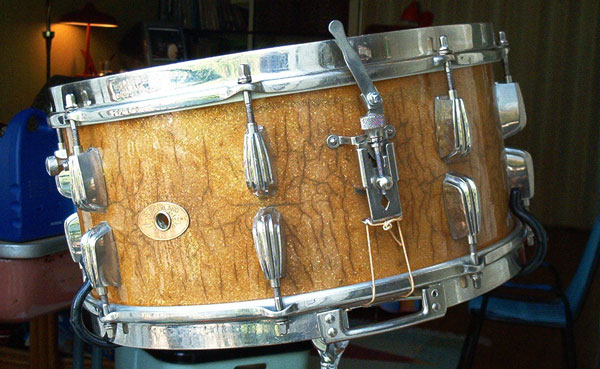Offer an in-depth description of the image shown.

This image showcases a vintage 1951 Slingerland Radio King snare drum, characterized by its beautifully textured wooden shell featuring a warm, golden finish. The drum's surface displays a distinct crackle pattern, which is typical of drums from this era, lending it a unique aesthetic. The hardware consists of polished chrome elements, including tension lugs and a strainer, enhancing the drum’s overall look. In the background, elements of a cozy room can be seen, with hints of furniture and decor, creating a context that emphasizes the drum's vintage charm and craftsmanship.